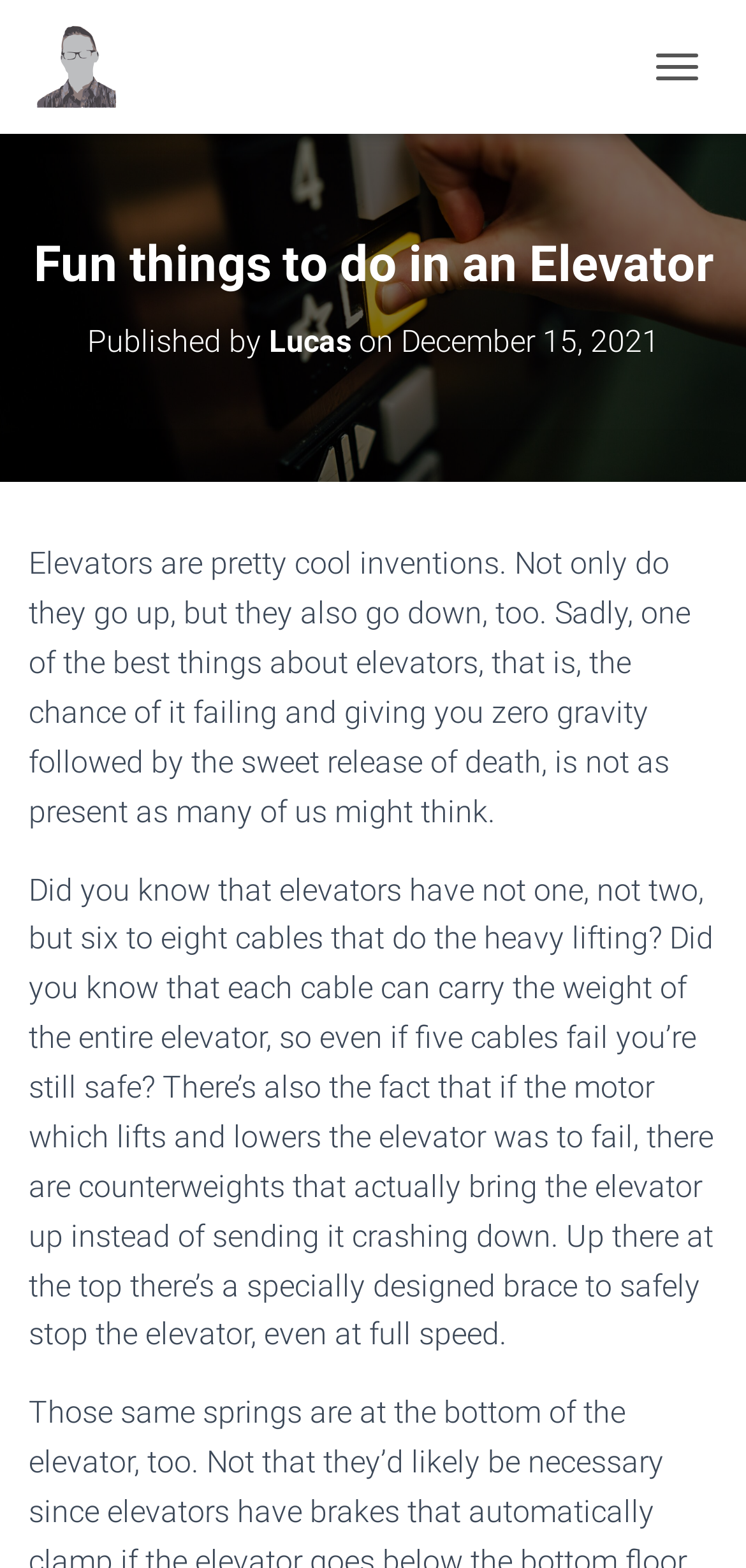Generate a detailed explanation of the webpage's features and information.

The webpage is a blog post titled "Fun things to do in an Elevator" on "The Lucas Elliott Blog". At the top left, there is a link to "Lucas Elliott" accompanied by a small image of the same name. On the top right, there is a button labeled "TOGGLE NAVIGATION". 

Below the title, there is a heading that indicates the post was published by Lucas on December 15, 2021. The author's name "Lucas" is a link, and the date is displayed in a time element.

The main content of the blog post is divided into two paragraphs. The first paragraph discusses the coolness of elevators but also mentions the low chance of experiencing zero gravity and death due to elevator failure. The second paragraph provides interesting facts about elevators, including the number of cables they have, the counterweights, and the safety features in place in case of motor failure.

Overall, the webpage has a simple layout with a focus on the blog post content.